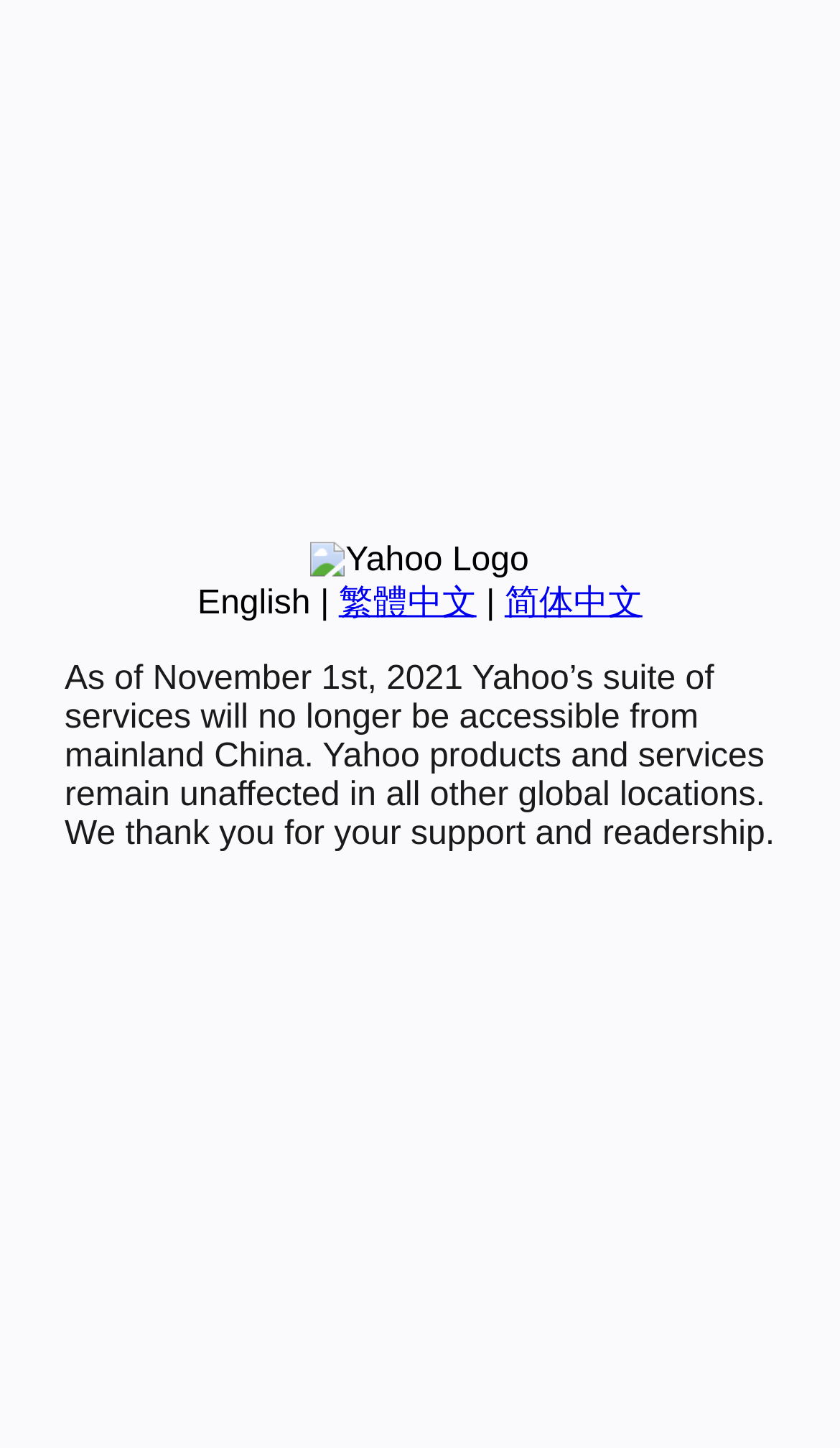Bounding box coordinates should be provided in the format (top-left x, top-left y, bottom-right x, bottom-right y) with all values between 0 and 1. Identify the bounding box for this UI element: 简体中文

[0.601, 0.404, 0.765, 0.429]